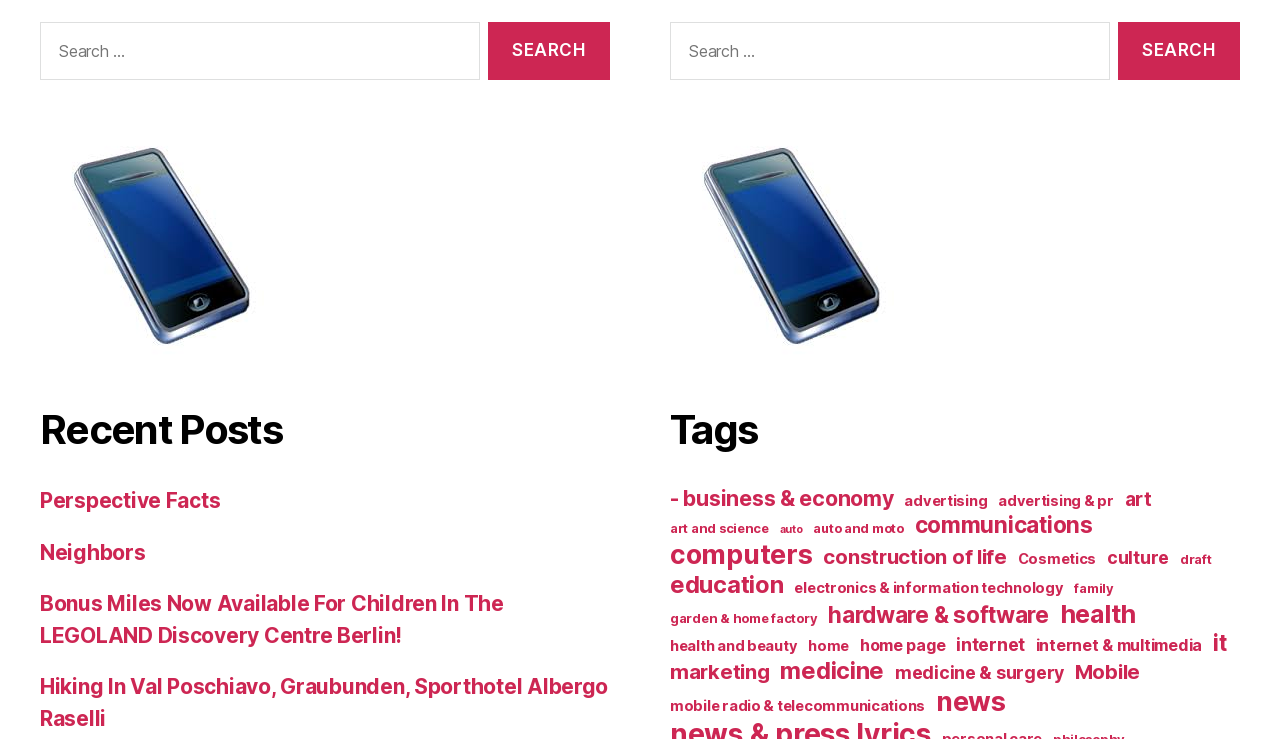What is the function of the button next to the search box?
Based on the screenshot, respond with a single word or phrase.

Submit search